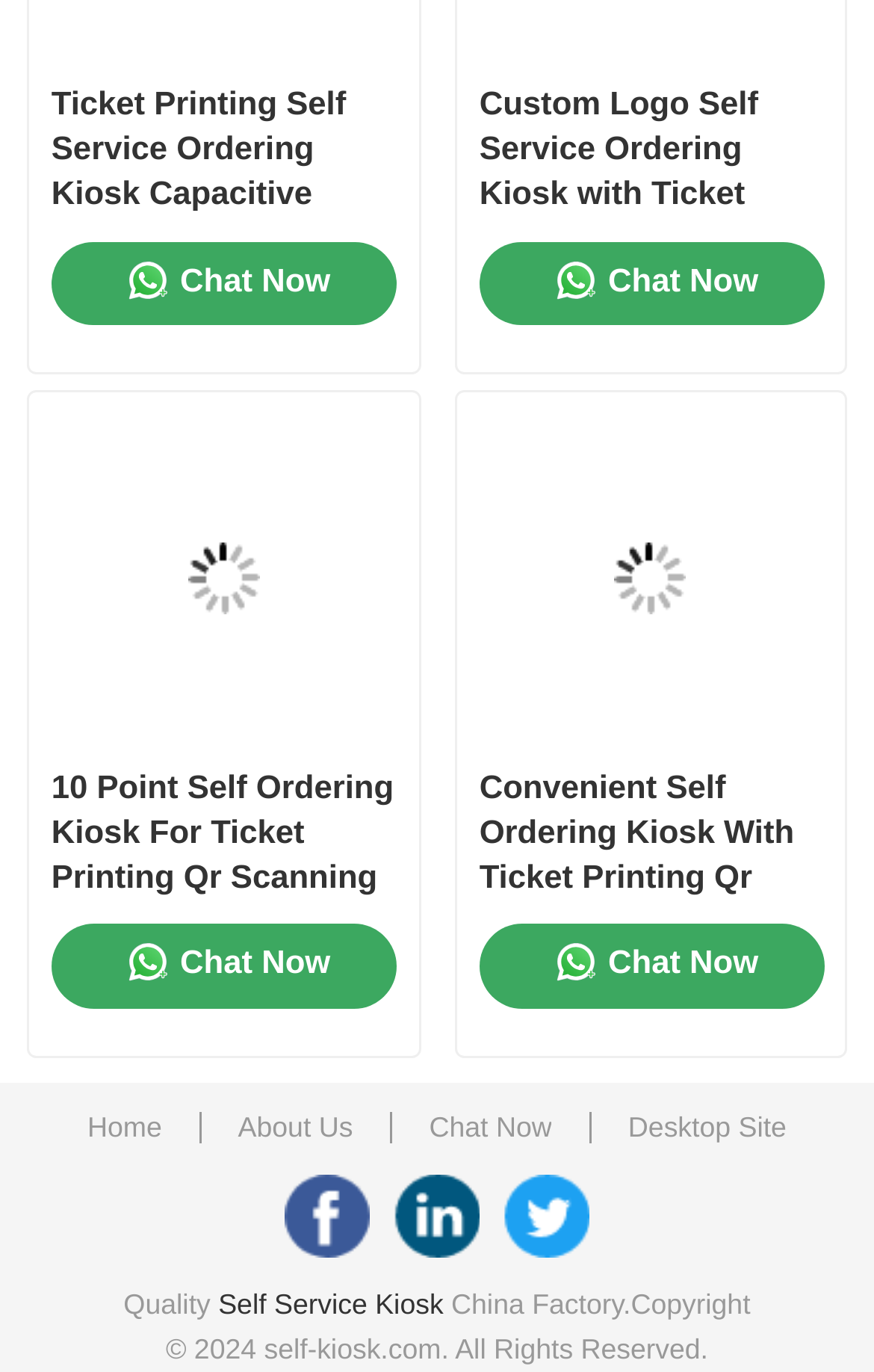Use one word or a short phrase to answer the question provided: 
What is the name of the company mentioned at the bottom of the webpage?

China Factory